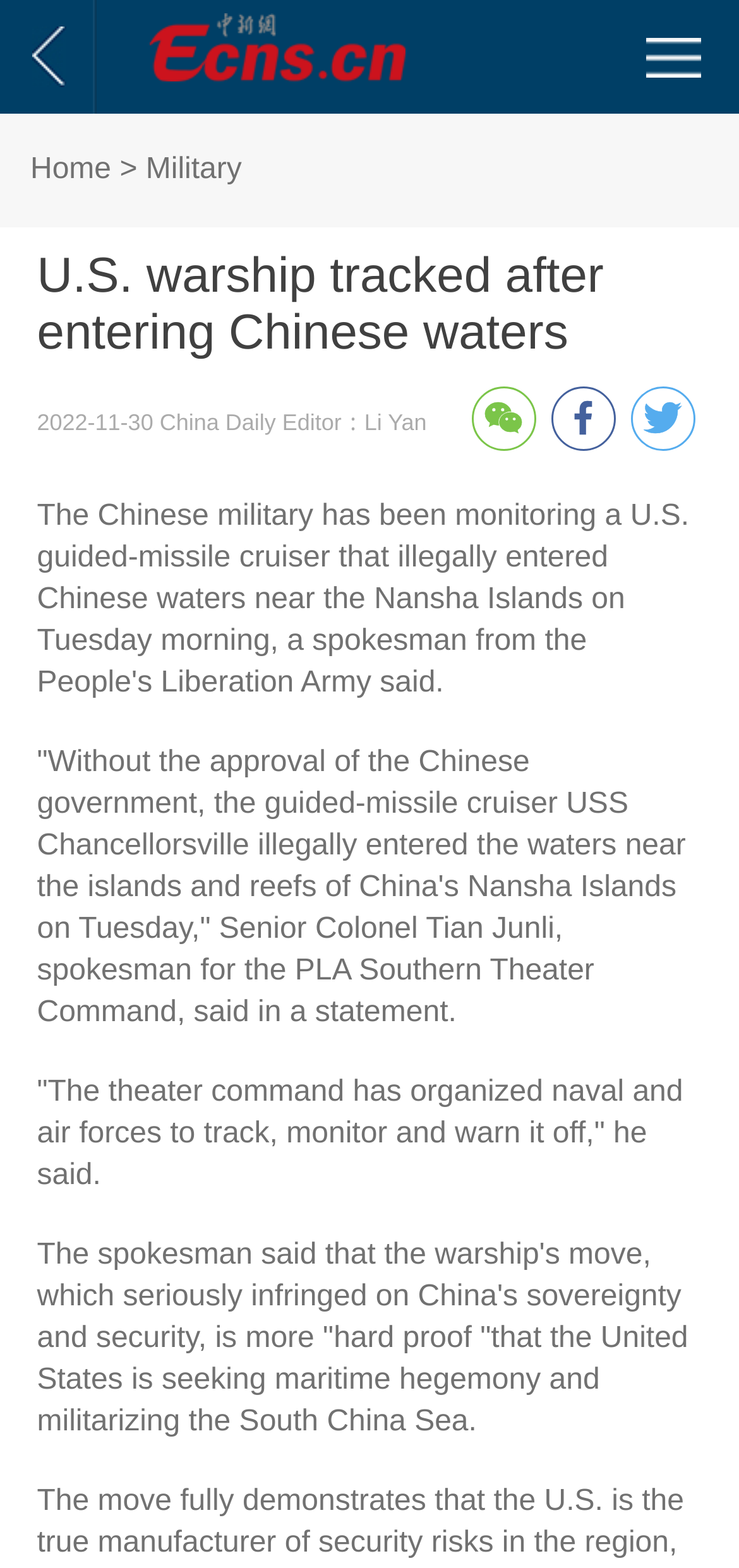How many links are there in the top section of the webpage?
Examine the image and provide an in-depth answer to the question.

I counted the links in the top section of the webpage by looking at the links 'Home', '' and '' which are located above the main heading.